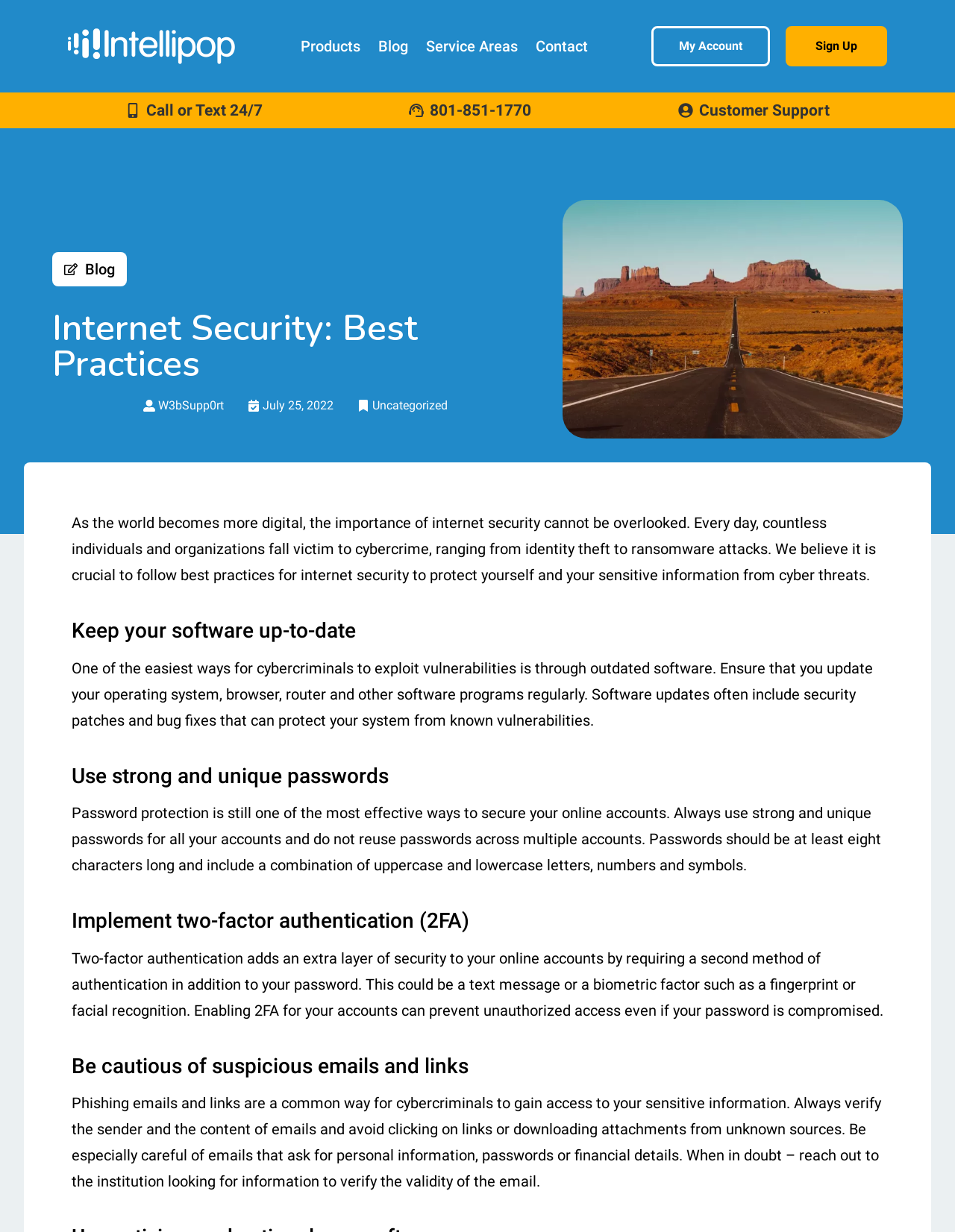Can you specify the bounding box coordinates of the area that needs to be clicked to fulfill the following instruction: "Call the customer support number"?

[0.45, 0.082, 0.557, 0.097]